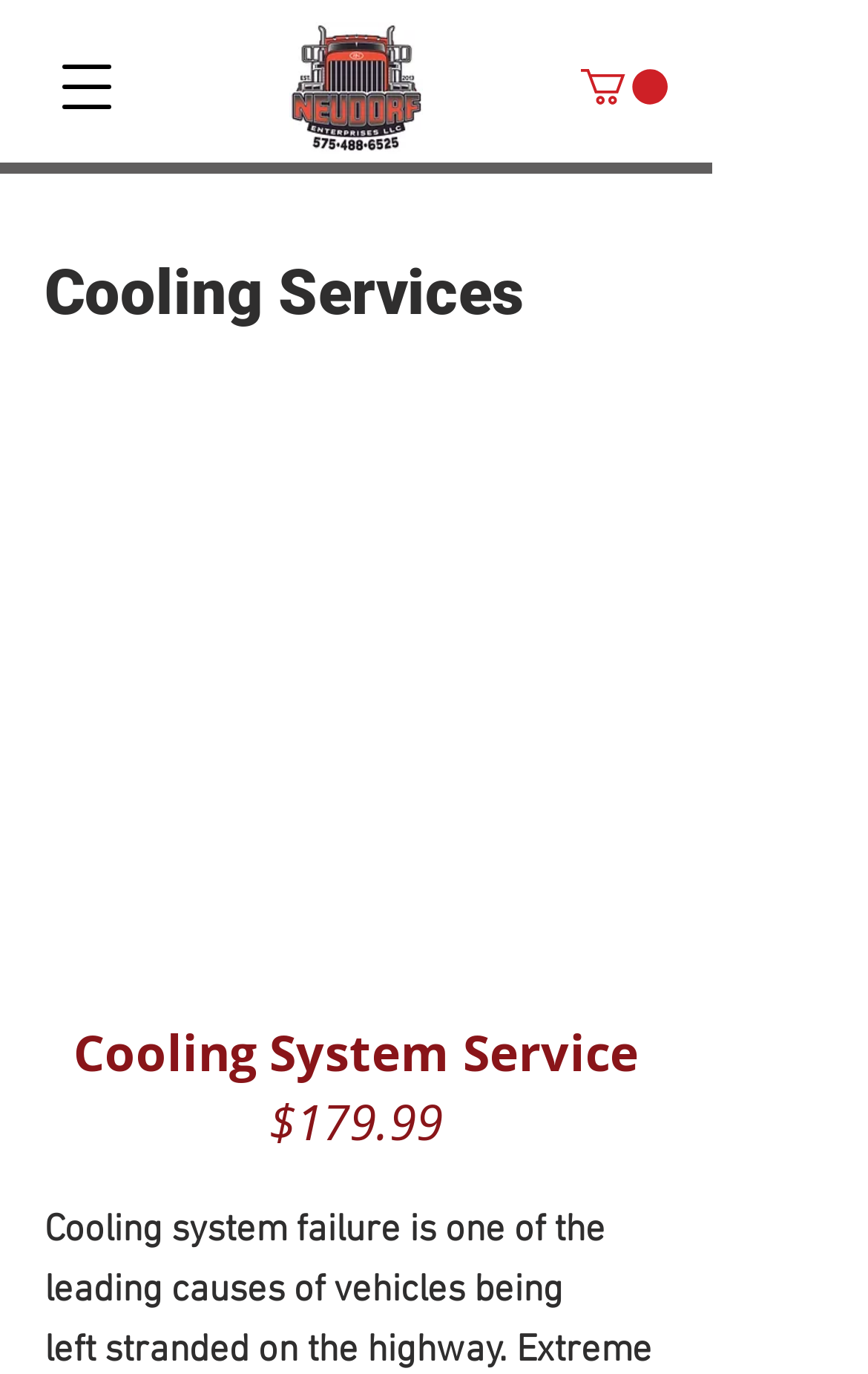What is the consequence of cooling system failure?
Please utilize the information in the image to give a detailed response to the question.

I found the consequence by reading the static text 'Cooling system failure is one of the leading causes of vehicles being...' which is located at the bottom of the webpage.